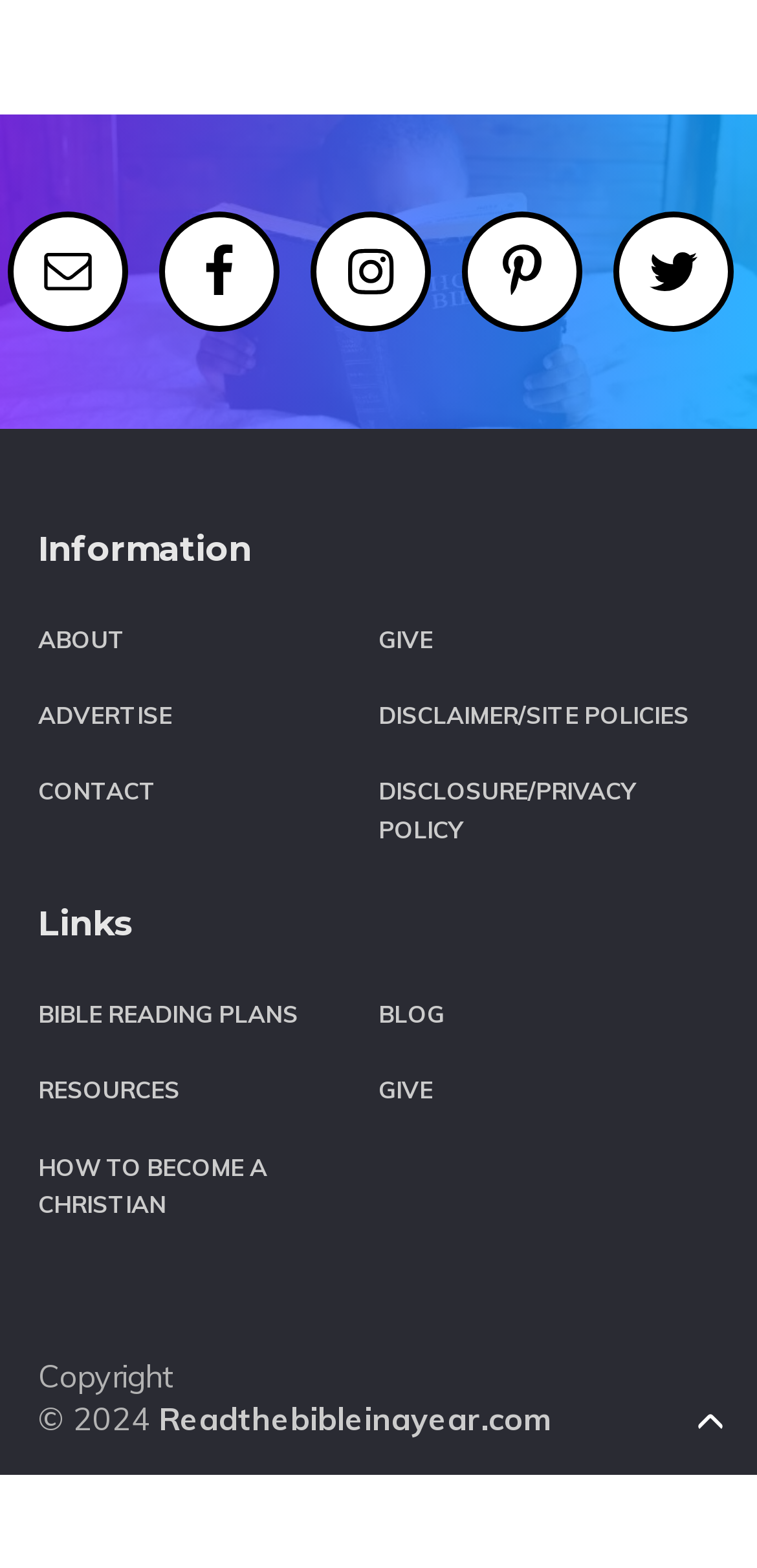Identify the bounding box coordinates of the specific part of the webpage to click to complete this instruction: "Check Copyright information".

[0.05, 0.865, 0.229, 0.917]